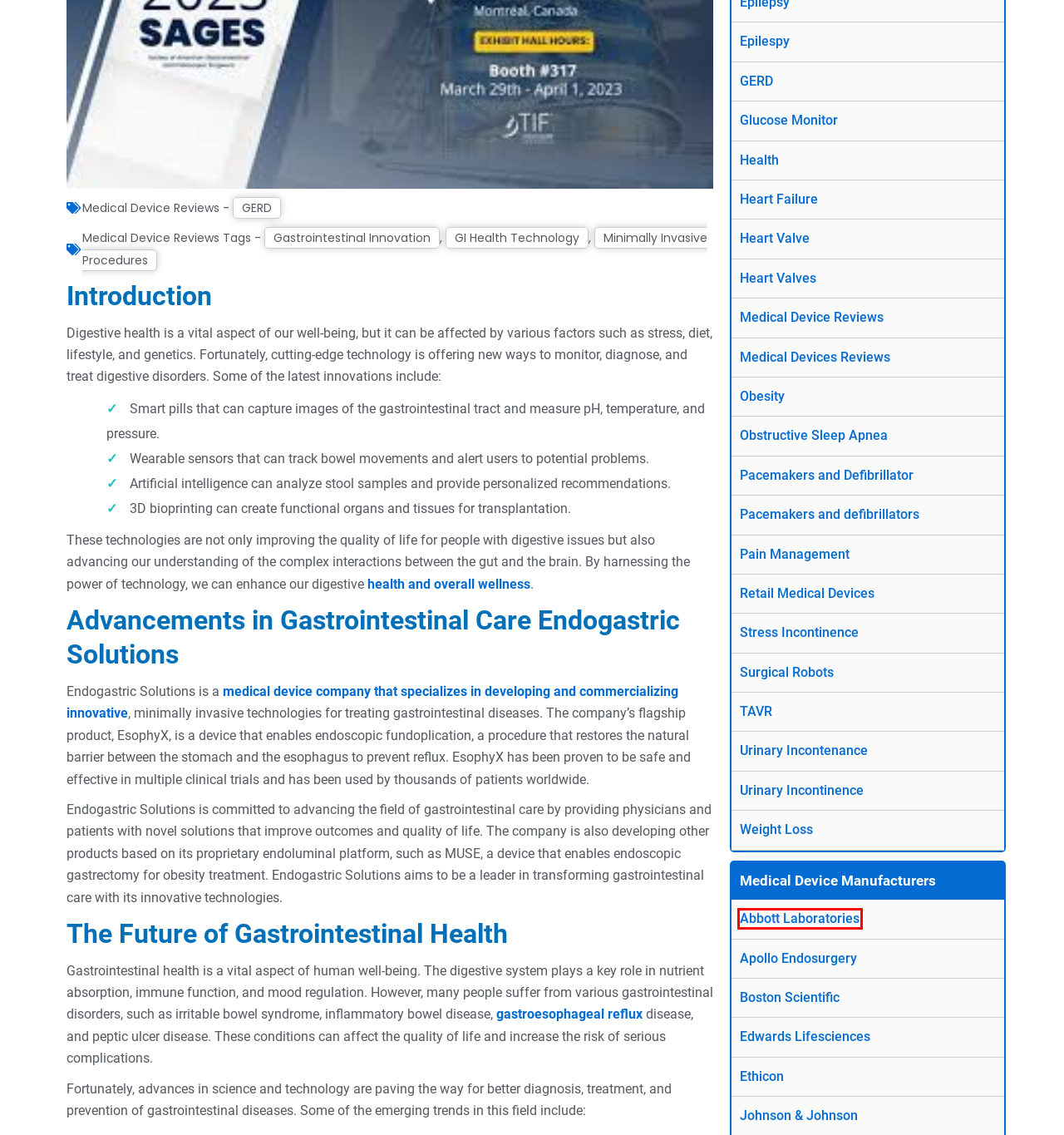You see a screenshot of a webpage with a red bounding box surrounding an element. Pick the webpage description that most accurately represents the new webpage after interacting with the element in the red bounding box. The options are:
A. Abbott's Innovative Solutions For Healthcare | Patient9.com
B. Epilespy - Medical Device Registry
C. Pain Management - Medical Device Registry
D. Johnson & Johnson - Quality Healthcare Solutions | Patient9.com
E. TAVR - Medical Device Registry
F. Obesity - Medical Device Registry
G. Retail Medical Devices - Medical Device Registry
H. GERD - Medical Device Registry

A